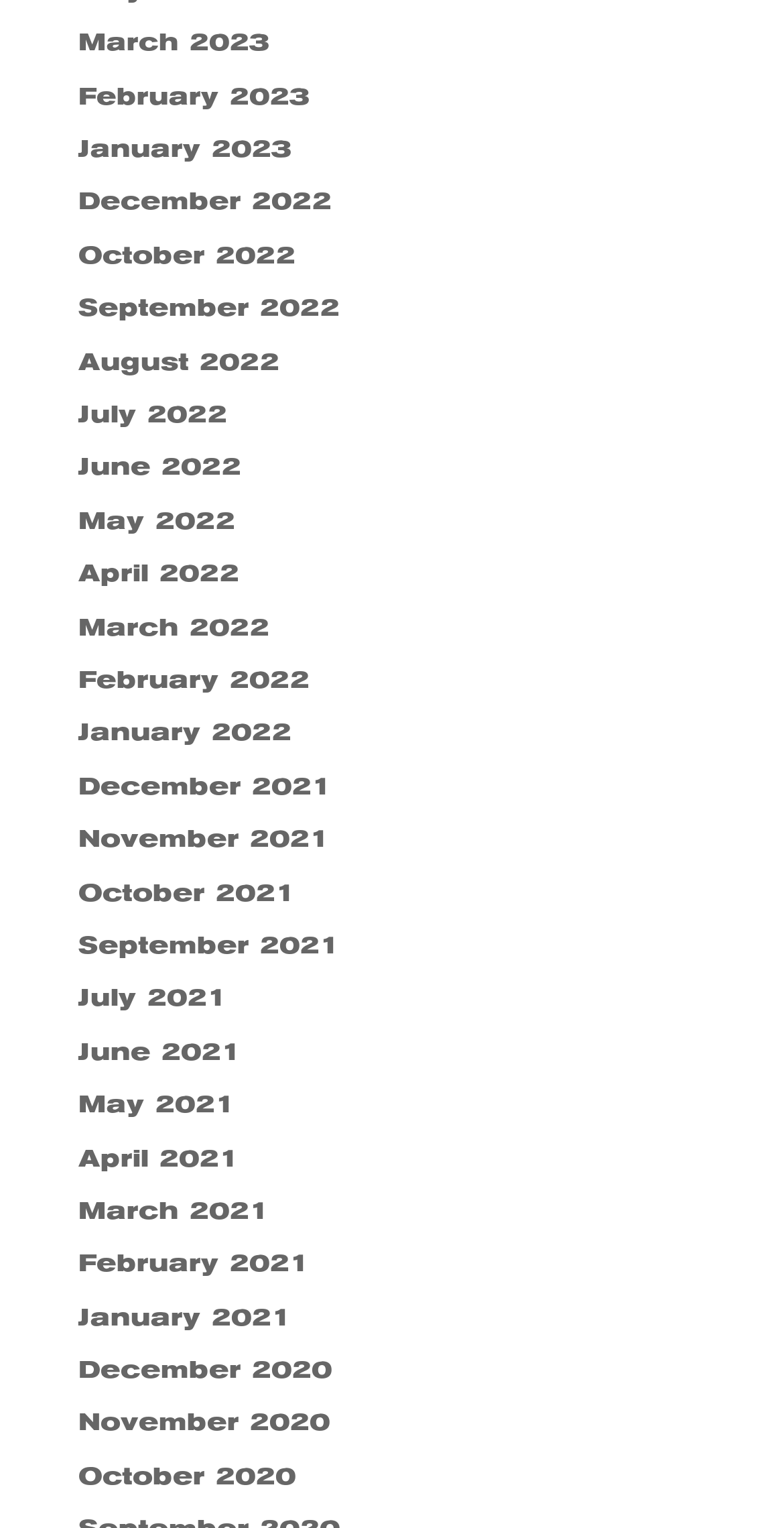What is the most recent month listed?
Examine the webpage screenshot and provide an in-depth answer to the question.

By examining the list of links, I can see that the most recent month listed is 'March 2023', which is the first link in the list.